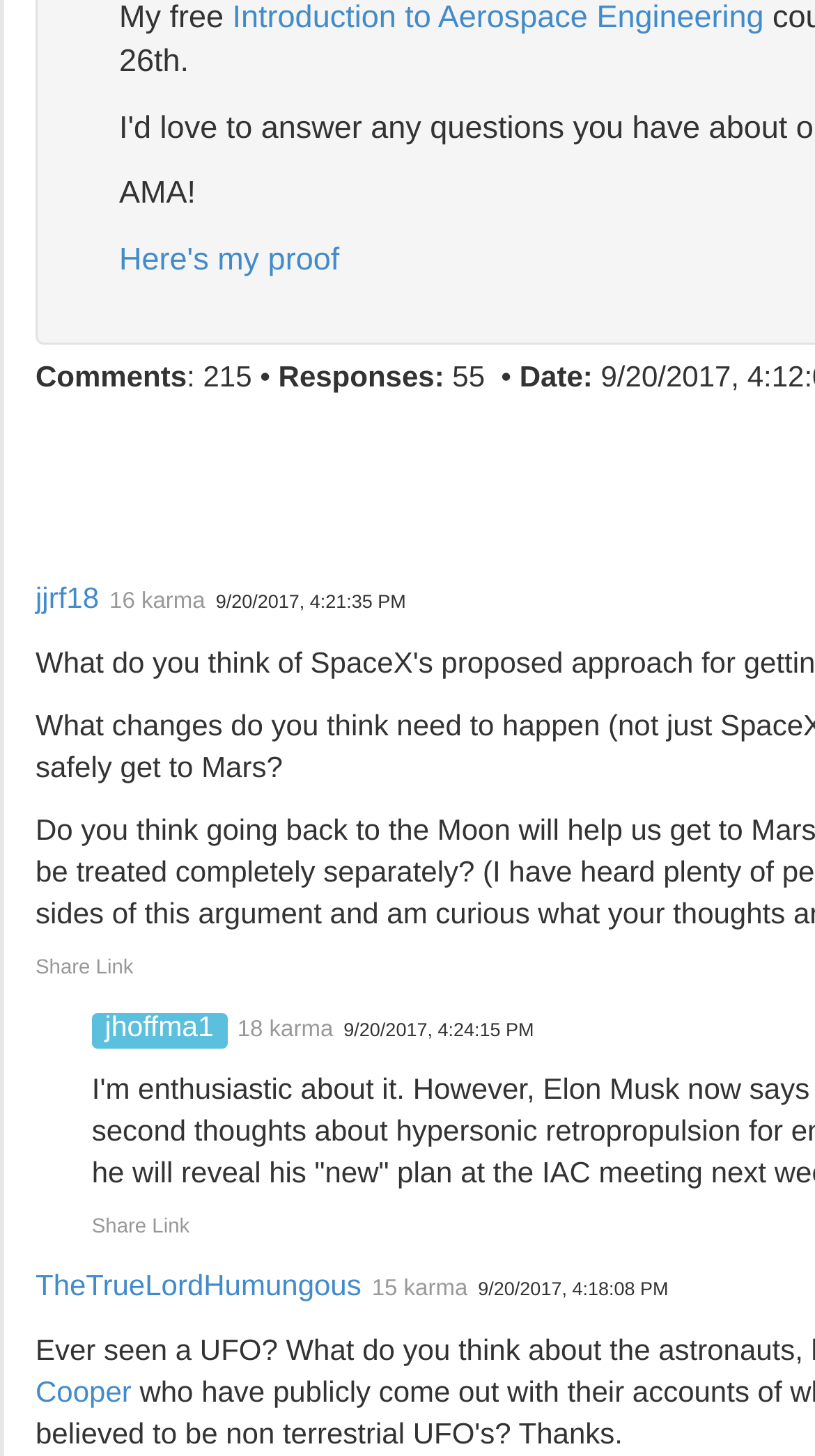What is the number of responses?
Give a single word or phrase answer based on the content of the image.

55